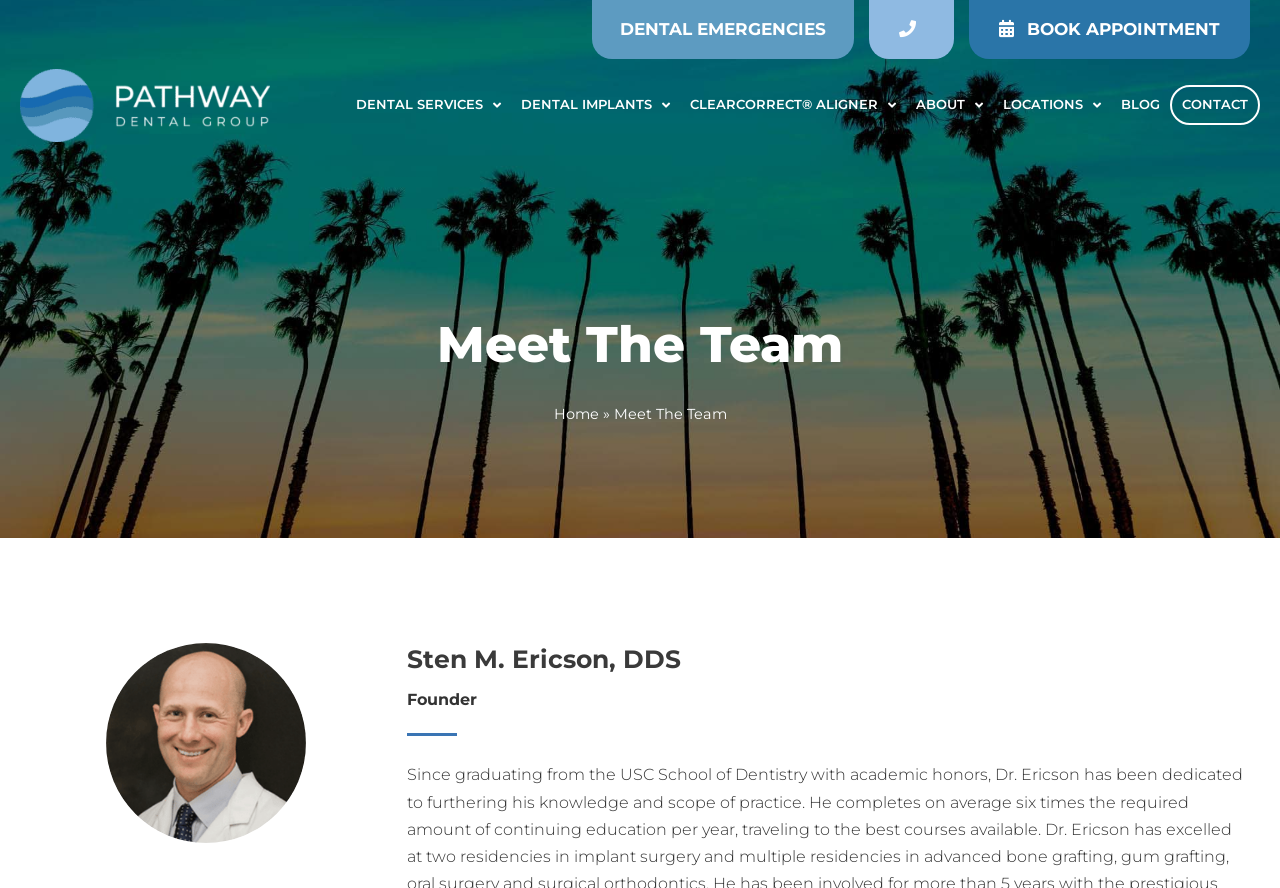Please pinpoint the bounding box coordinates for the region I should click to adhere to this instruction: "Click on the 'CONTACT' link".

[0.914, 0.096, 0.984, 0.141]